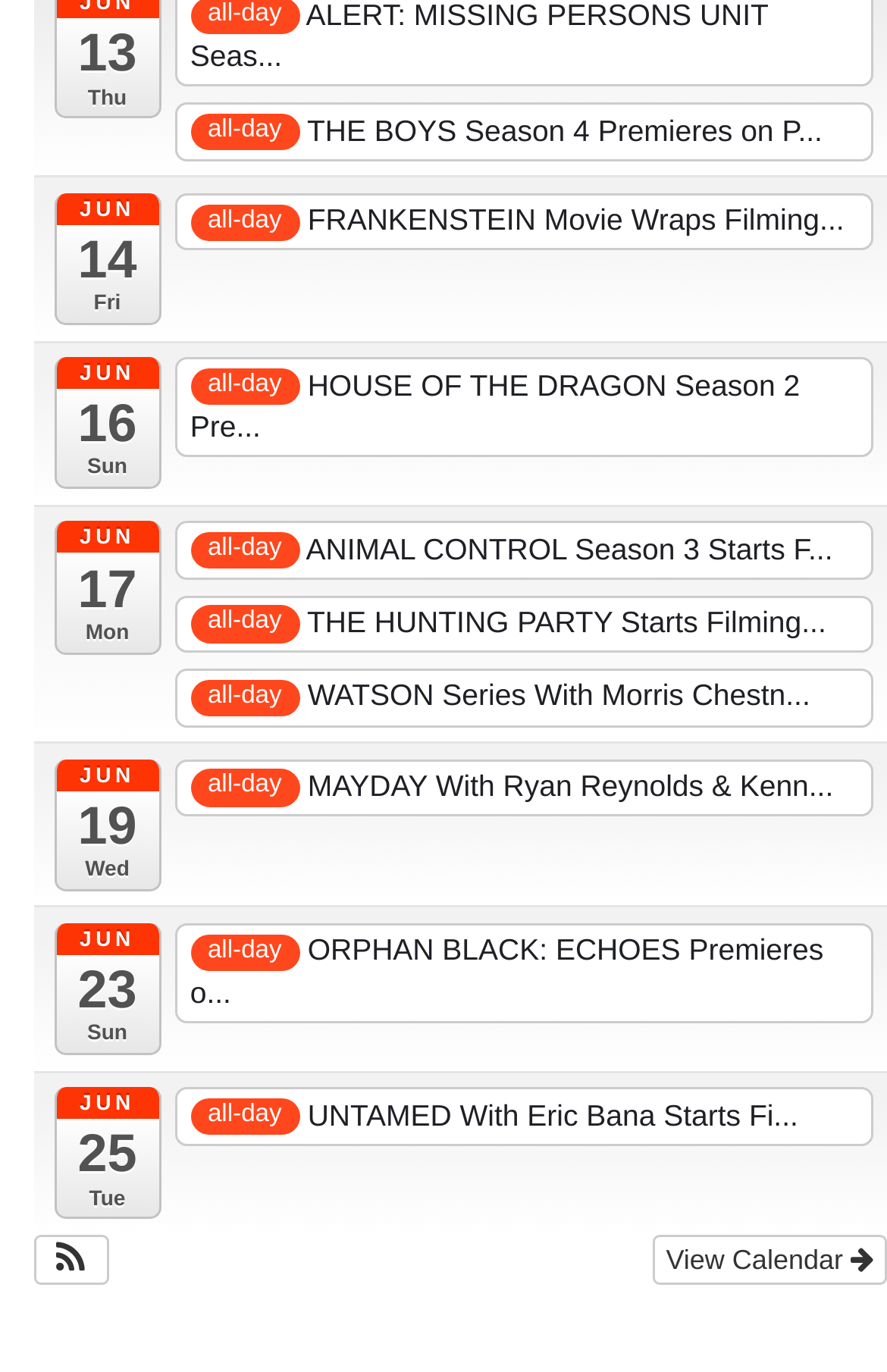What is the date of the event 'HOUSE OF THE DRAGON Season 2 Premieres on'
Based on the image content, provide your answer in one word or a short phrase.

June 16